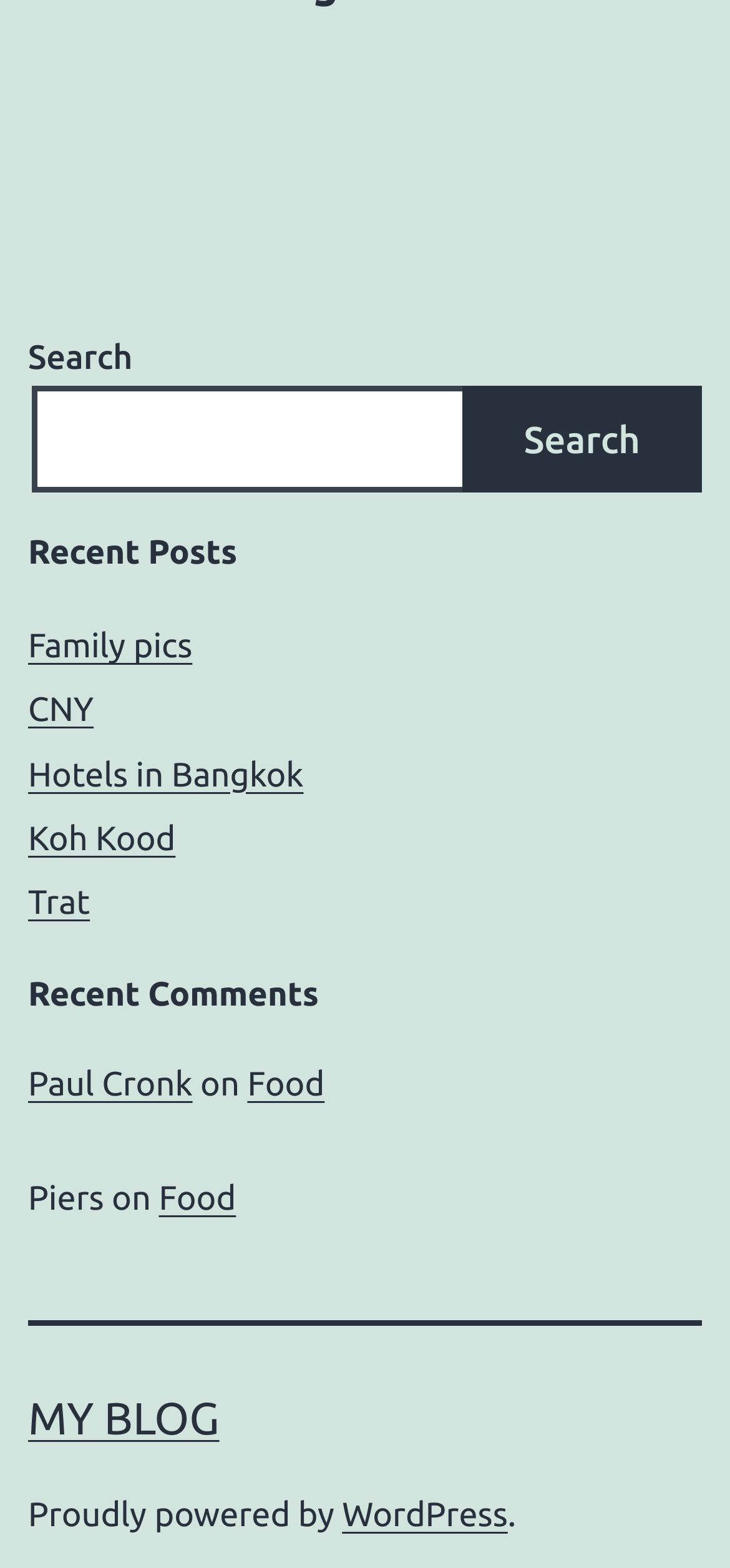Specify the bounding box coordinates of the region I need to click to perform the following instruction: "View recent post 'Family pics'". The coordinates must be four float numbers in the range of 0 to 1, i.e., [left, top, right, bottom].

[0.038, 0.399, 0.264, 0.427]